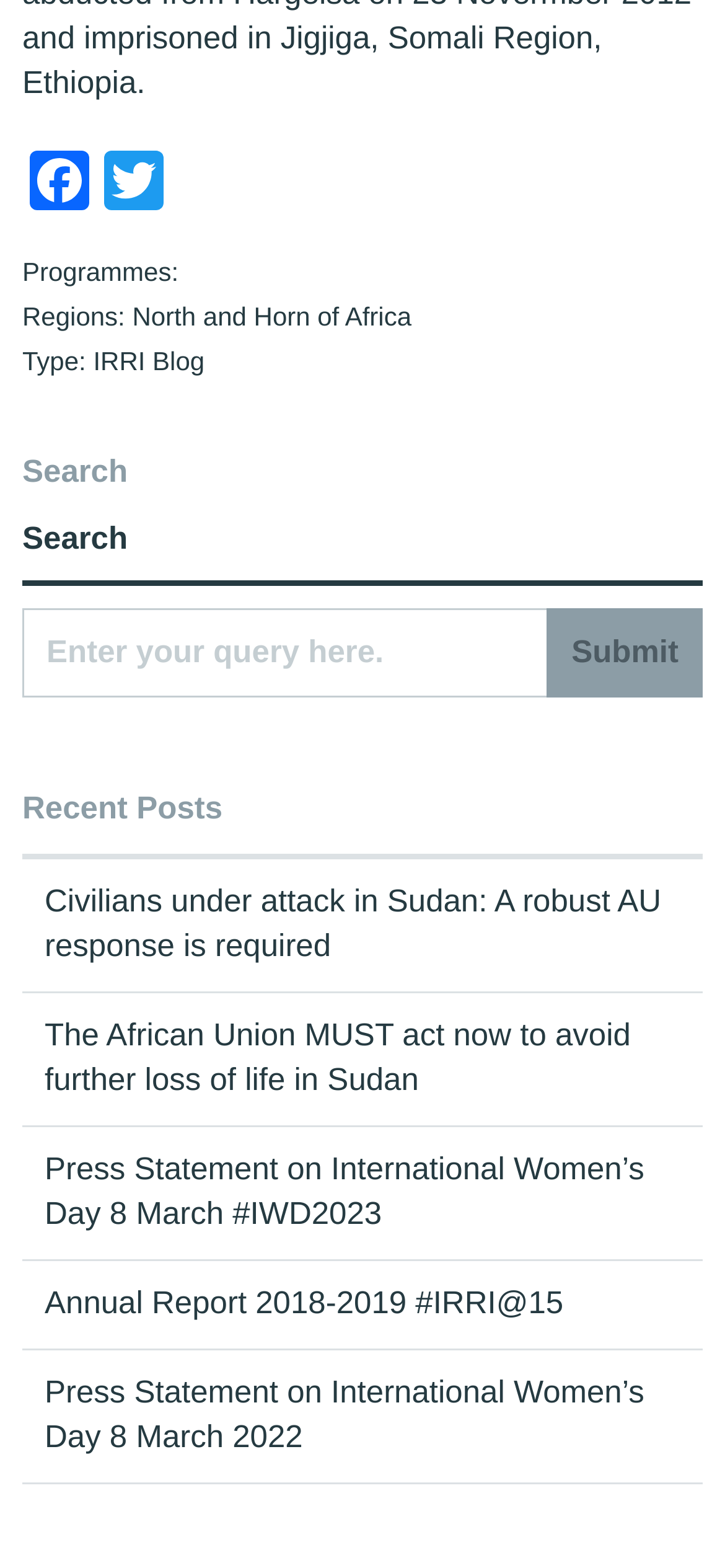Determine the bounding box coordinates for the element that should be clicked to follow this instruction: "Click on Facebook link". The coordinates should be given as four float numbers between 0 and 1, in the format [left, top, right, bottom].

[0.031, 0.096, 0.133, 0.14]